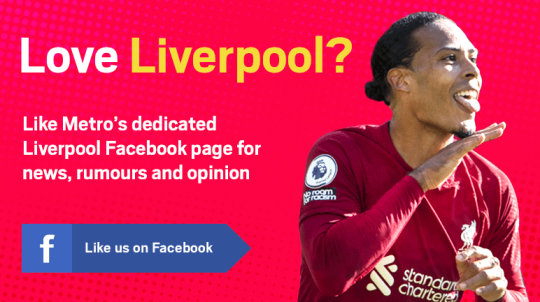Respond to the following query with just one word or a short phrase: 
What is the purpose of the blue button?

To like on Facebook